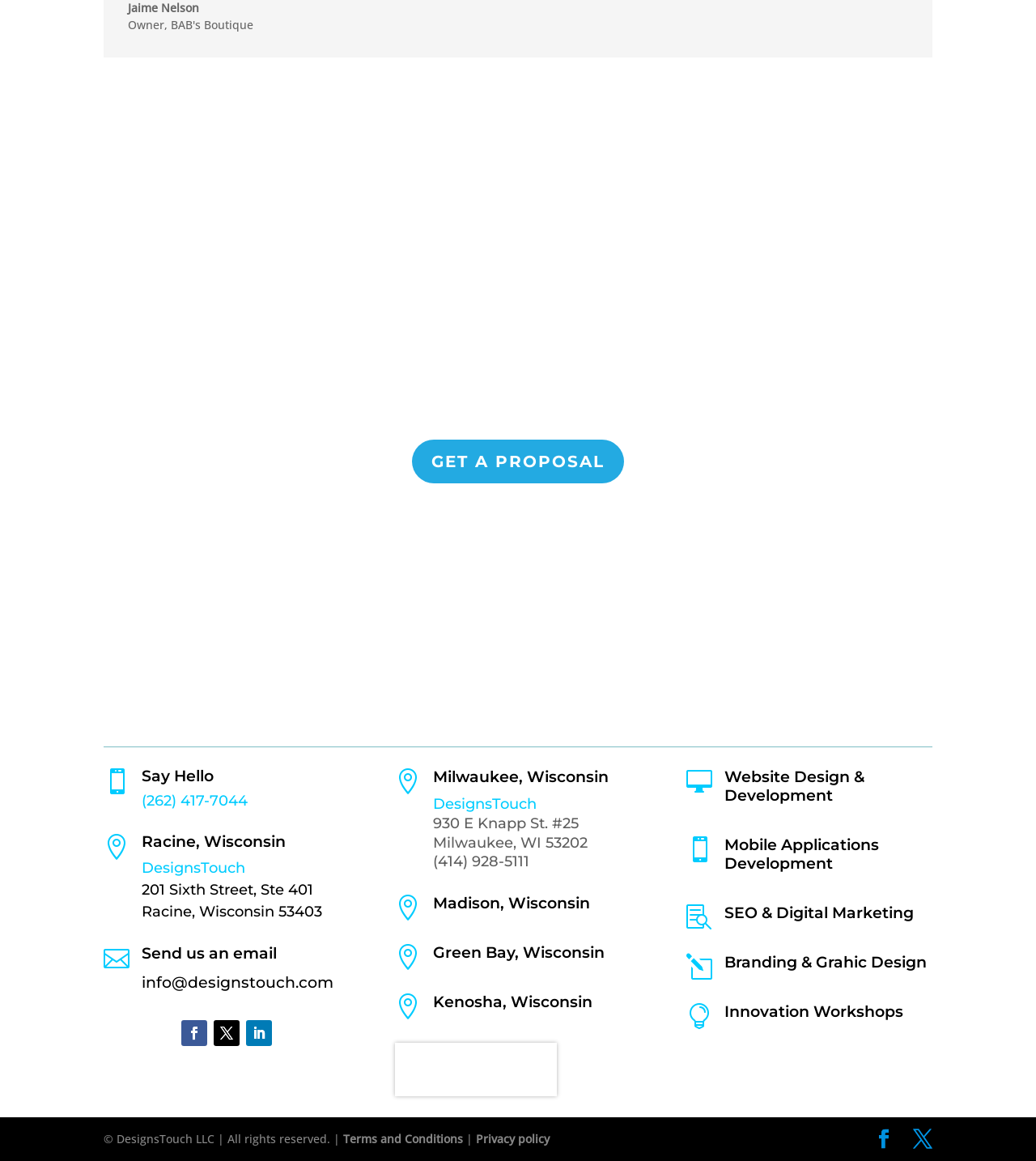Show the bounding box coordinates for the element that needs to be clicked to execute the following instruction: "Get a proposal". Provide the coordinates in the form of four float numbers between 0 and 1, i.e., [left, top, right, bottom].

[0.398, 0.379, 0.602, 0.416]